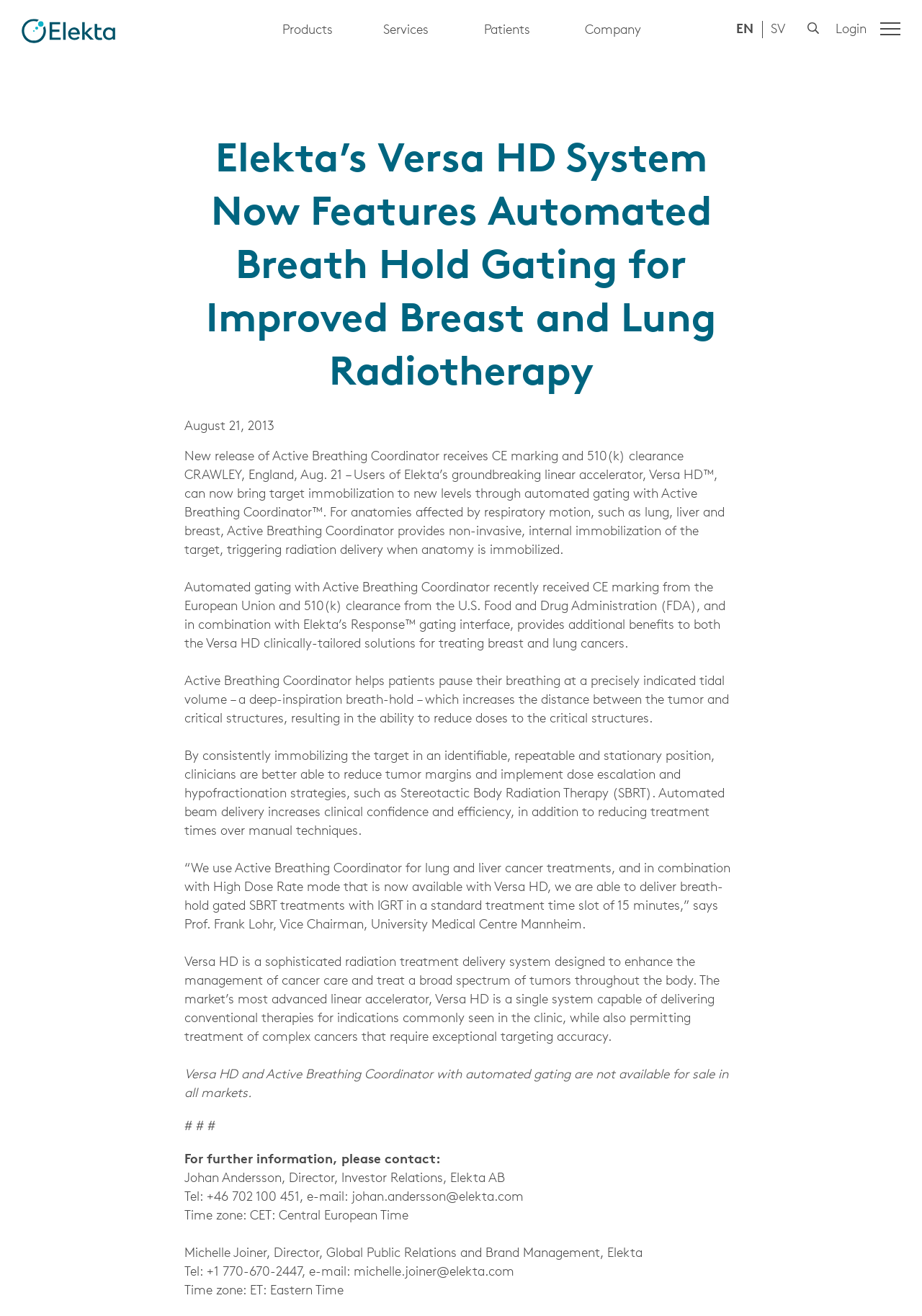Find the bounding box coordinates of the clickable area that will achieve the following instruction: "Click the 'Products' button".

[0.301, 0.014, 0.365, 0.033]